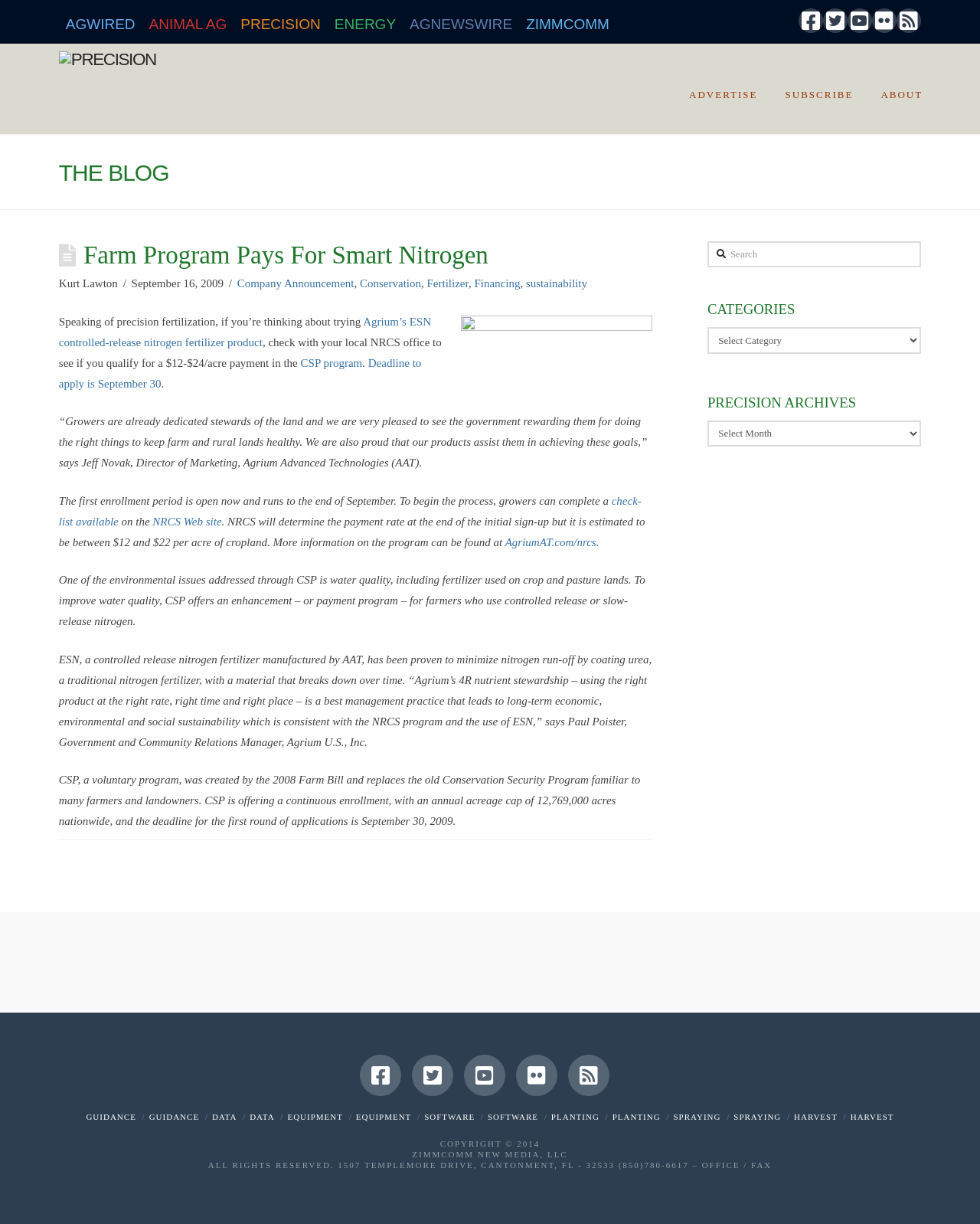Determine the bounding box coordinates of the UI element described by: "Equipment".

[0.363, 0.909, 0.42, 0.916]